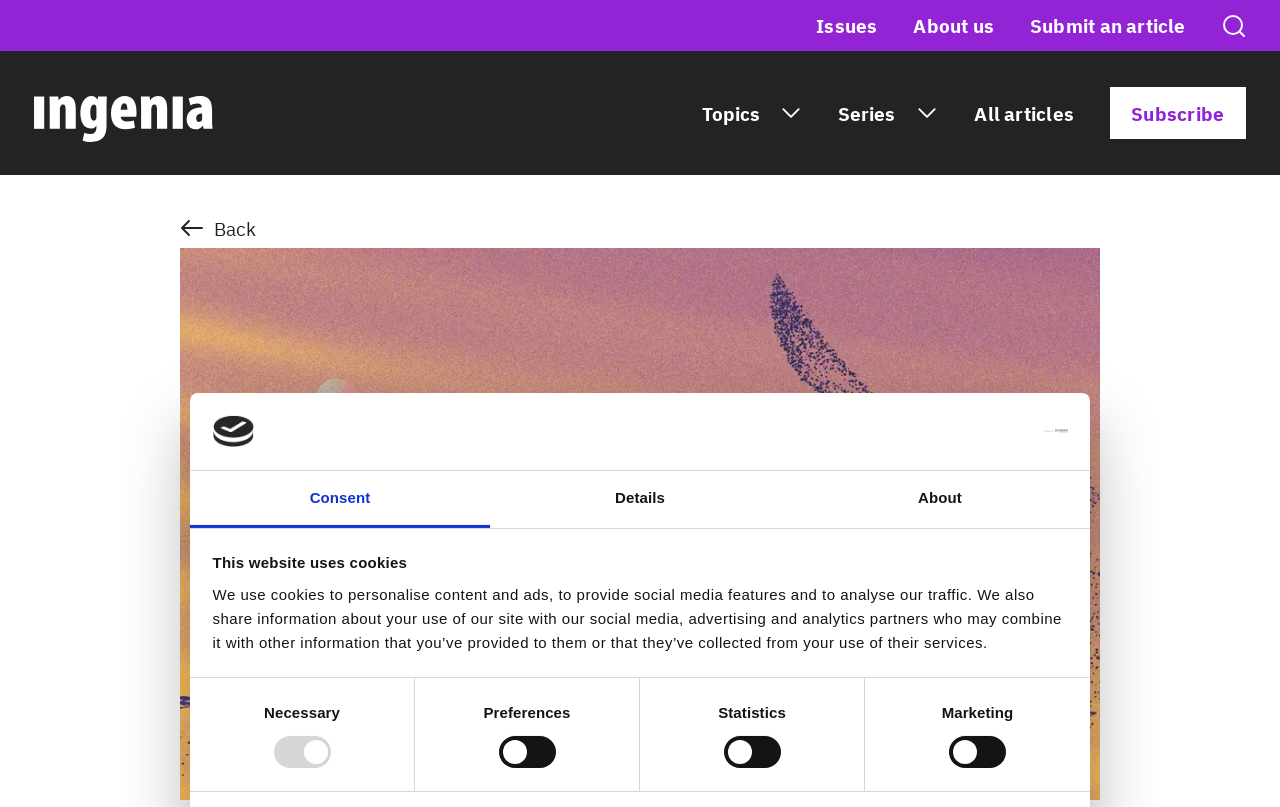Locate the bounding box coordinates of the clickable element to fulfill the following instruction: "View topics". Provide the coordinates as four float numbers between 0 and 1 in the format [left, top, right, bottom].

[0.548, 0.126, 0.627, 0.155]